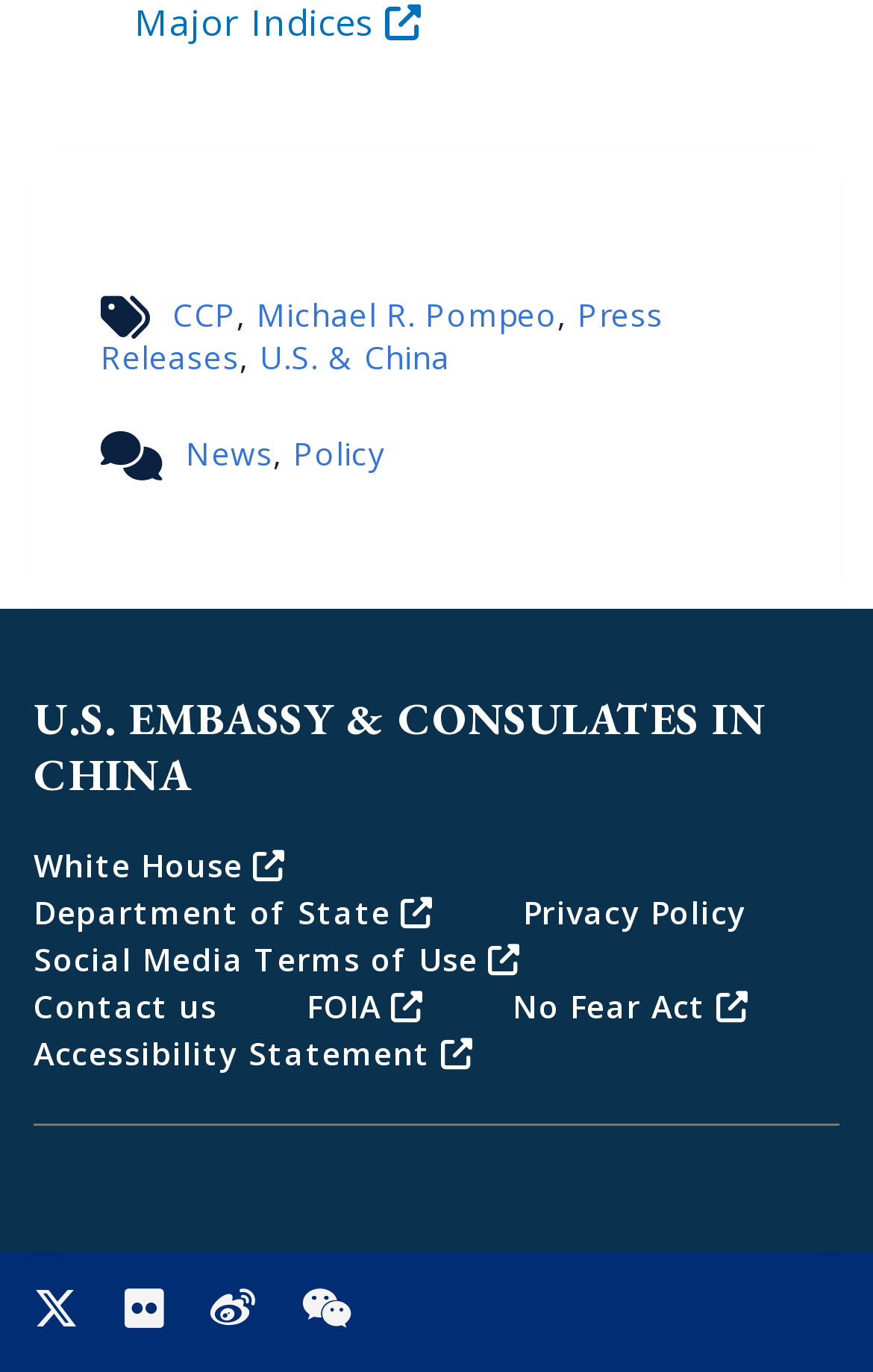What is the text of the first link on the webpage?
Refer to the image and provide a one-word or short phrase answer.

CCP